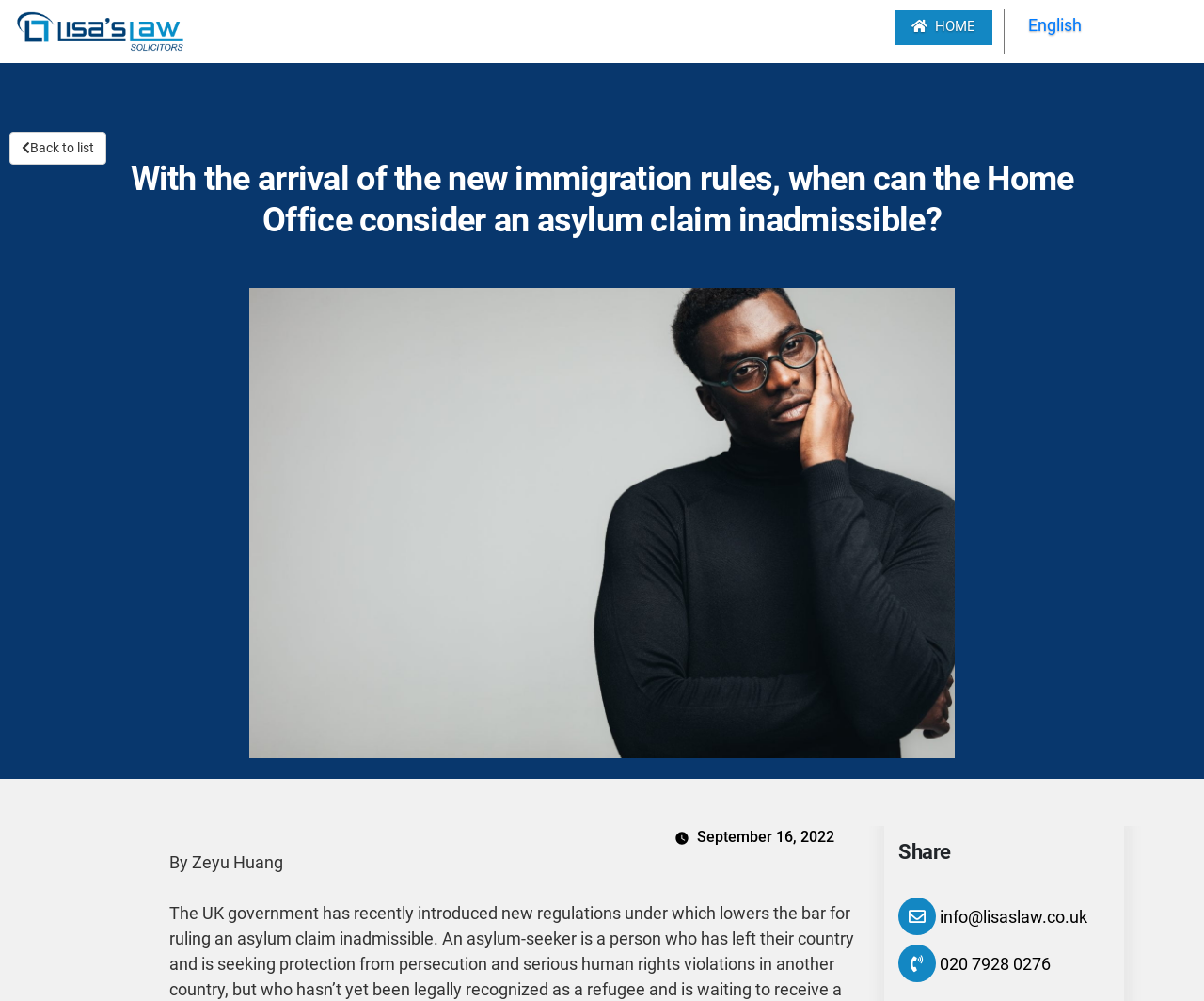Provide the bounding box for the UI element matching this description: "English".

[0.846, 0.011, 0.906, 0.04]